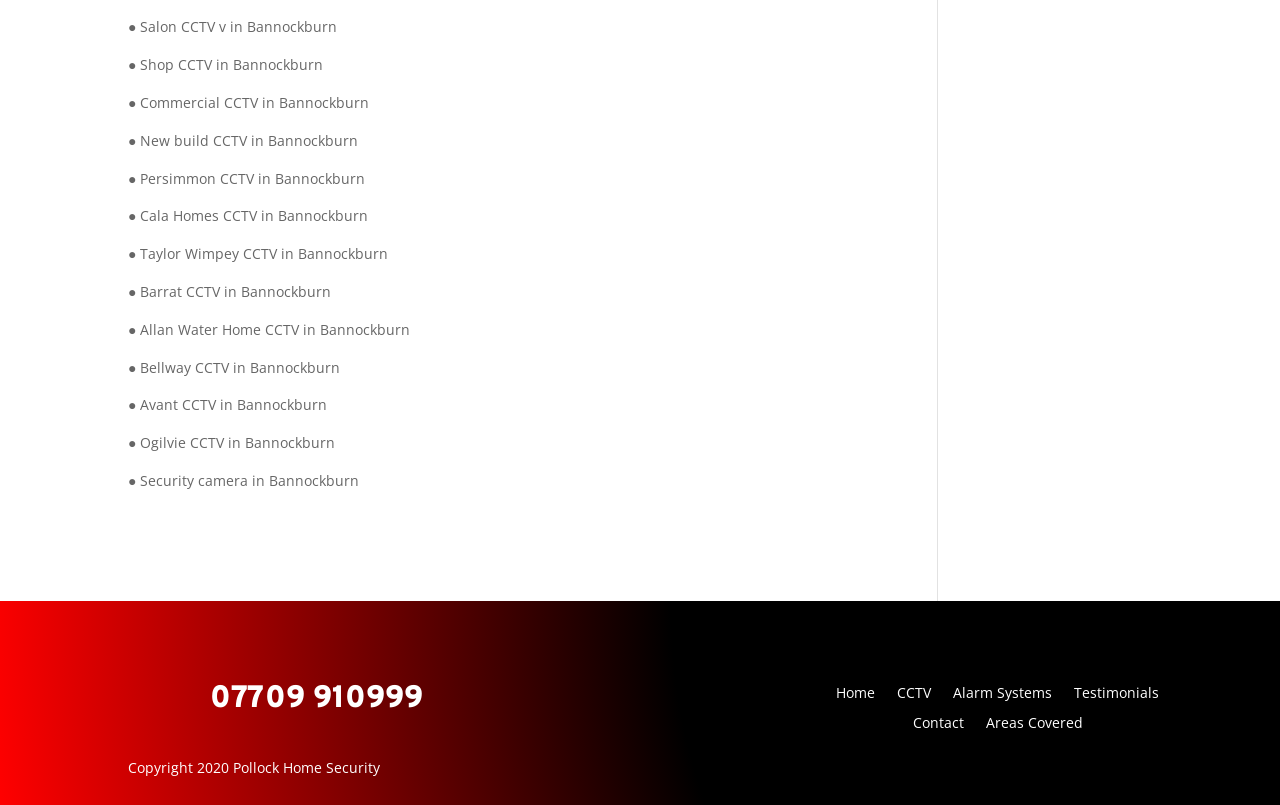What is the phone number listed on this webpage?
From the image, provide a succinct answer in one word or a short phrase.

07709 910999